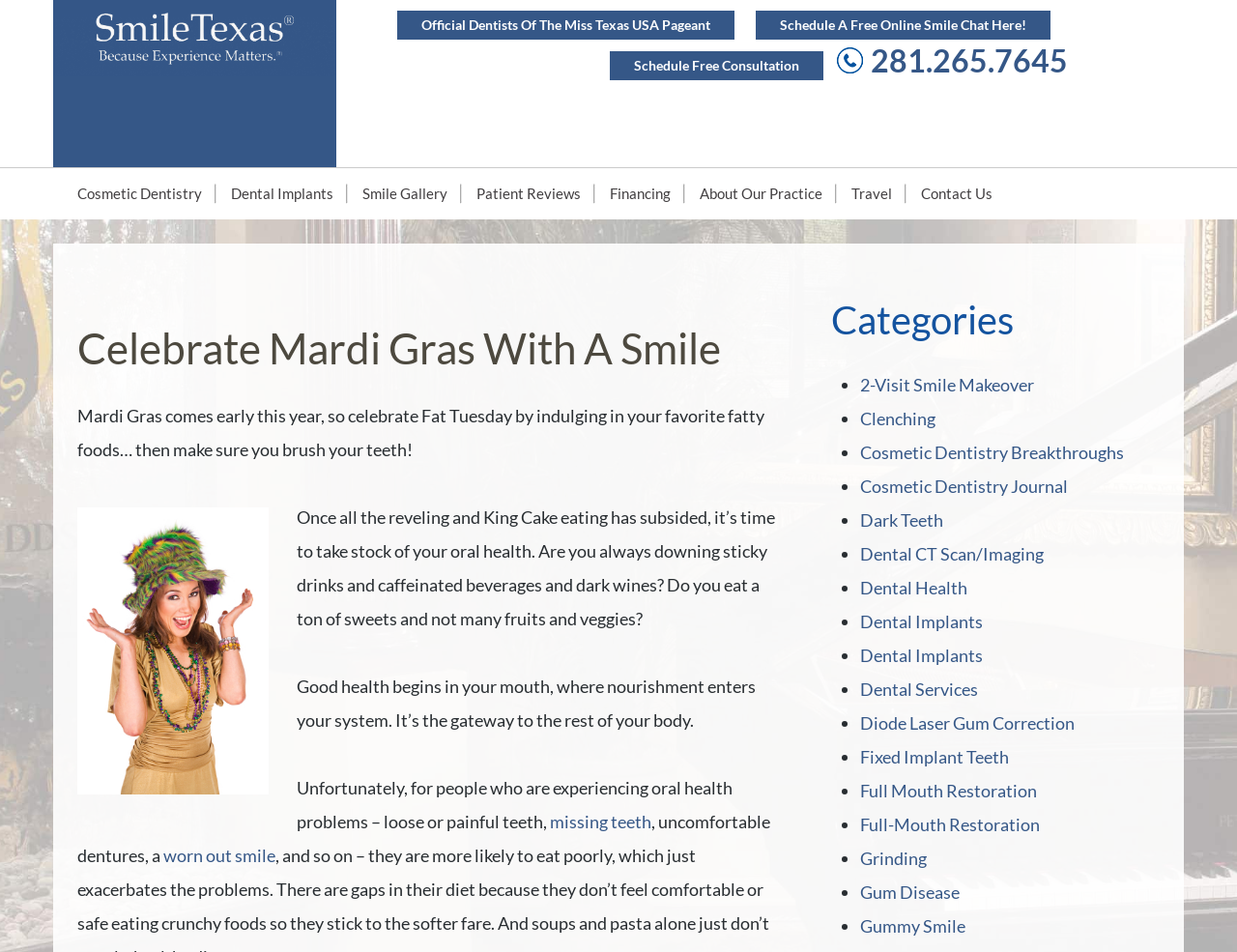Based on the element description: "Financing", identify the bounding box coordinates for this UI element. The coordinates must be four float numbers between 0 and 1, listed as [left, top, right, bottom].

[0.481, 0.177, 0.554, 0.23]